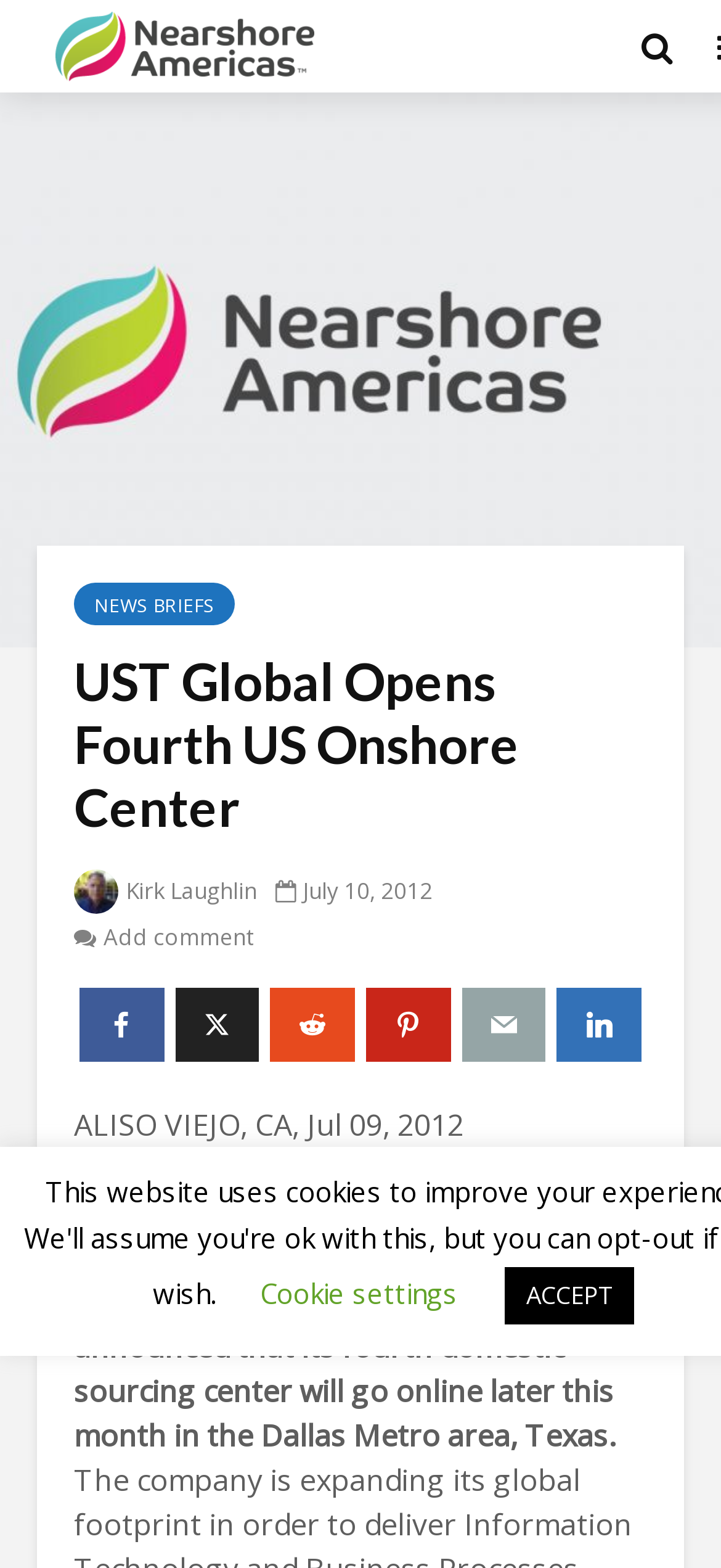Please answer the following question using a single word or phrase: 
What is the location of the new domestic sourcing center?

Dallas Metro area, Texas